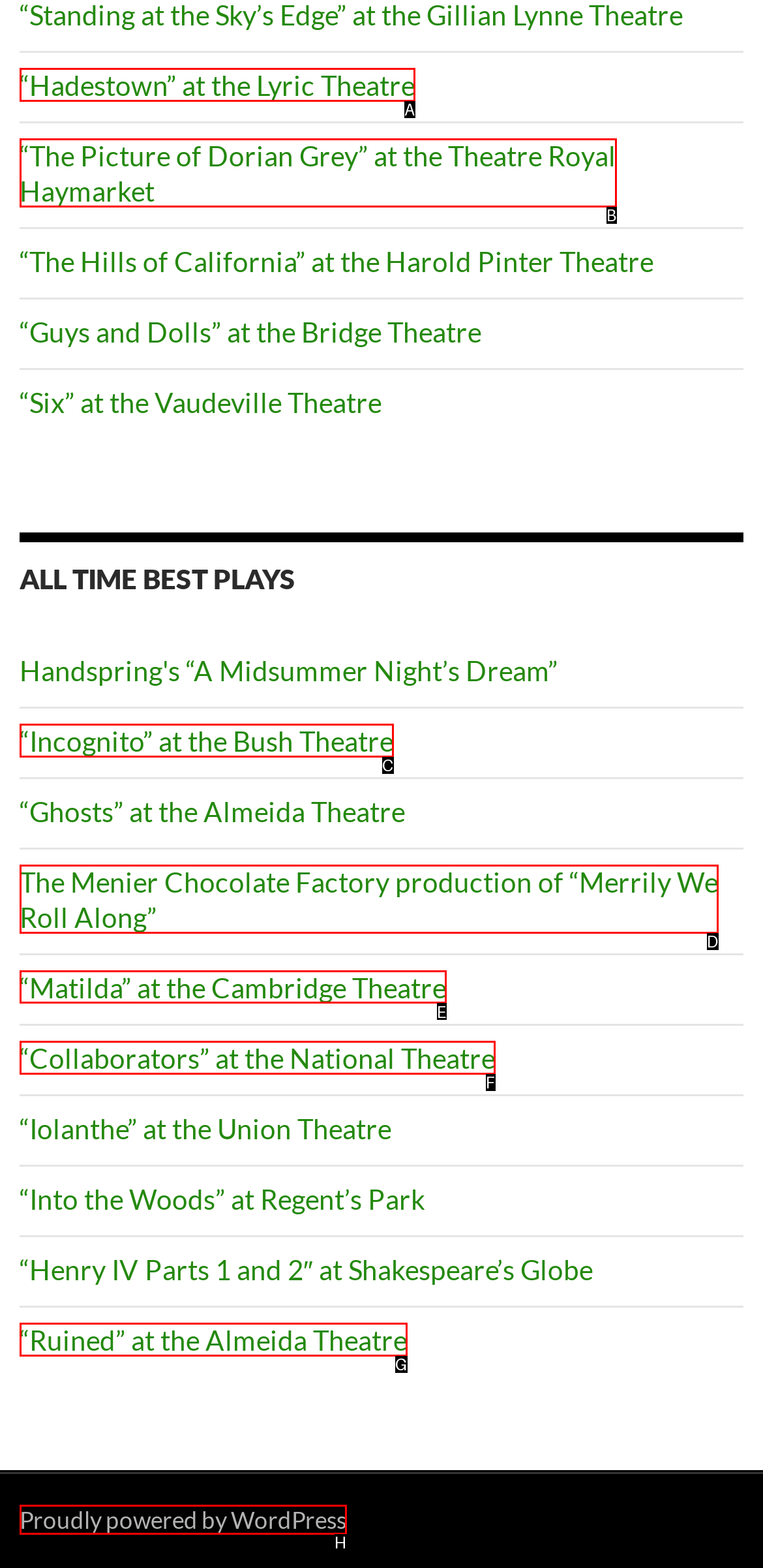Which option should be clicked to complete this task: Visit 'Matilda' at the Cambridge Theatre
Reply with the letter of the correct choice from the given choices.

E